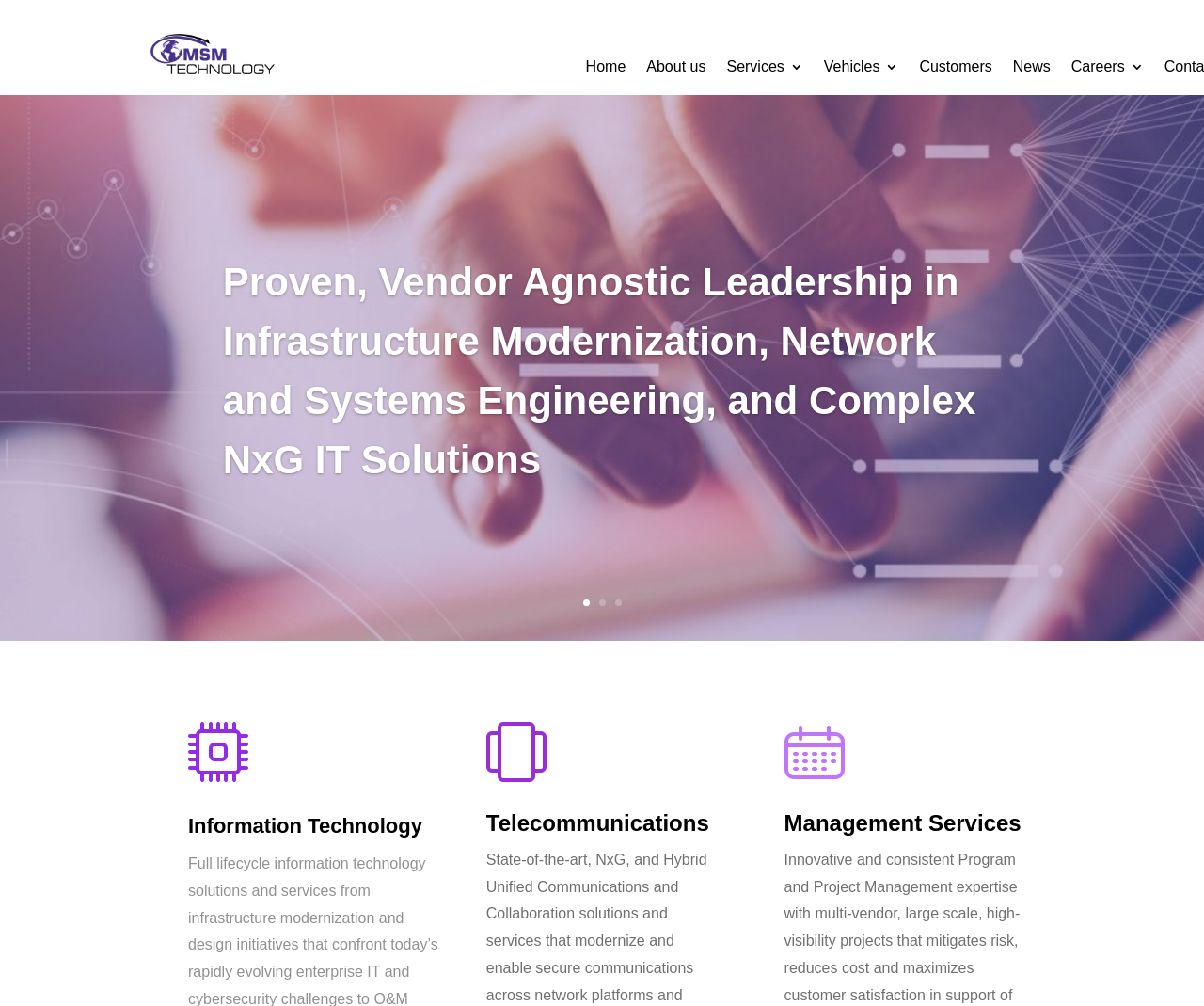How many sections are there below the main navigation menu?
Look at the image and answer the question using a single word or phrase.

3